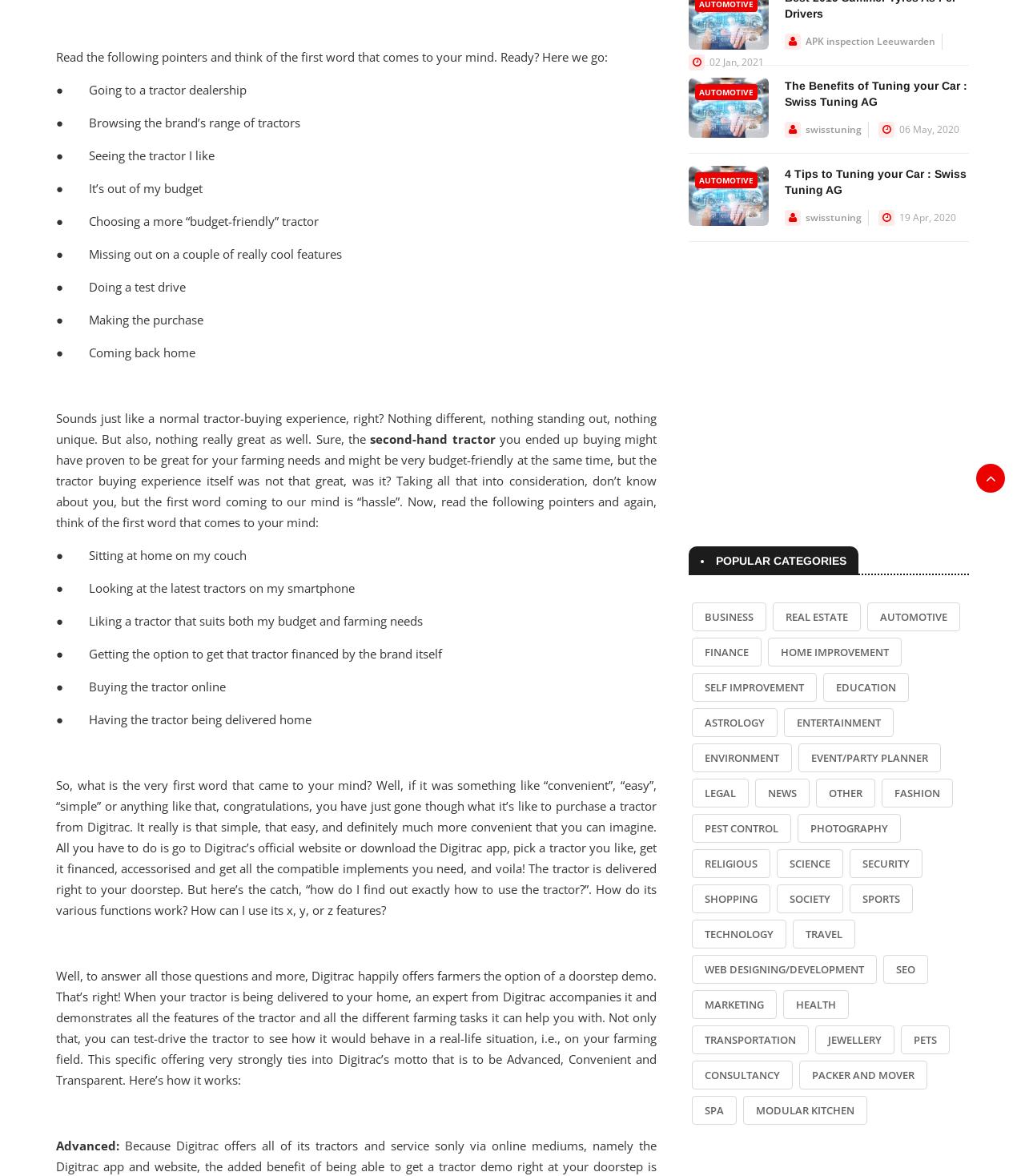Find the bounding box coordinates for the HTML element described as: "title="Back to Top"". The coordinates should consist of four float values between 0 and 1, i.e., [left, top, right, bottom].

[0.952, 0.394, 0.98, 0.419]